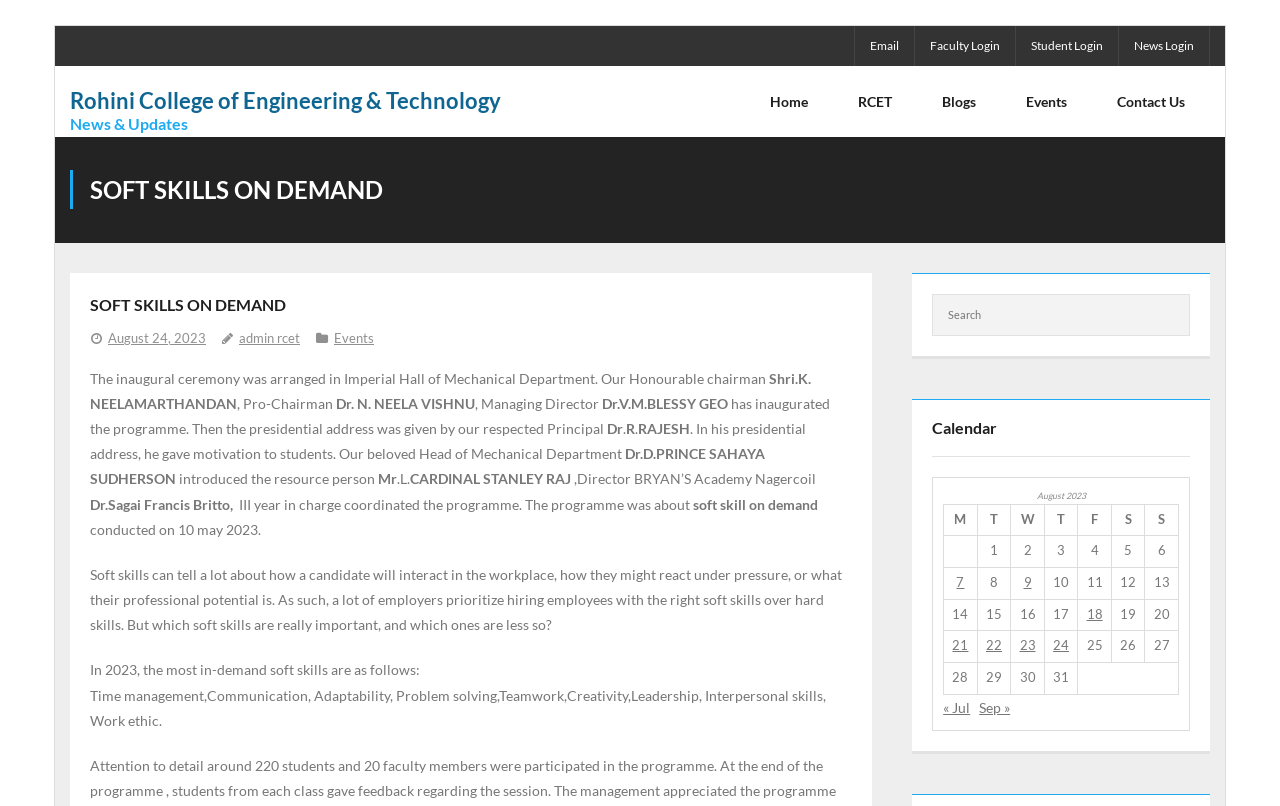Please locate the bounding box coordinates of the element that needs to be clicked to achieve the following instruction: "Search for something". The coordinates should be four float numbers between 0 and 1, i.e., [left, top, right, bottom].

[0.728, 0.365, 0.93, 0.417]